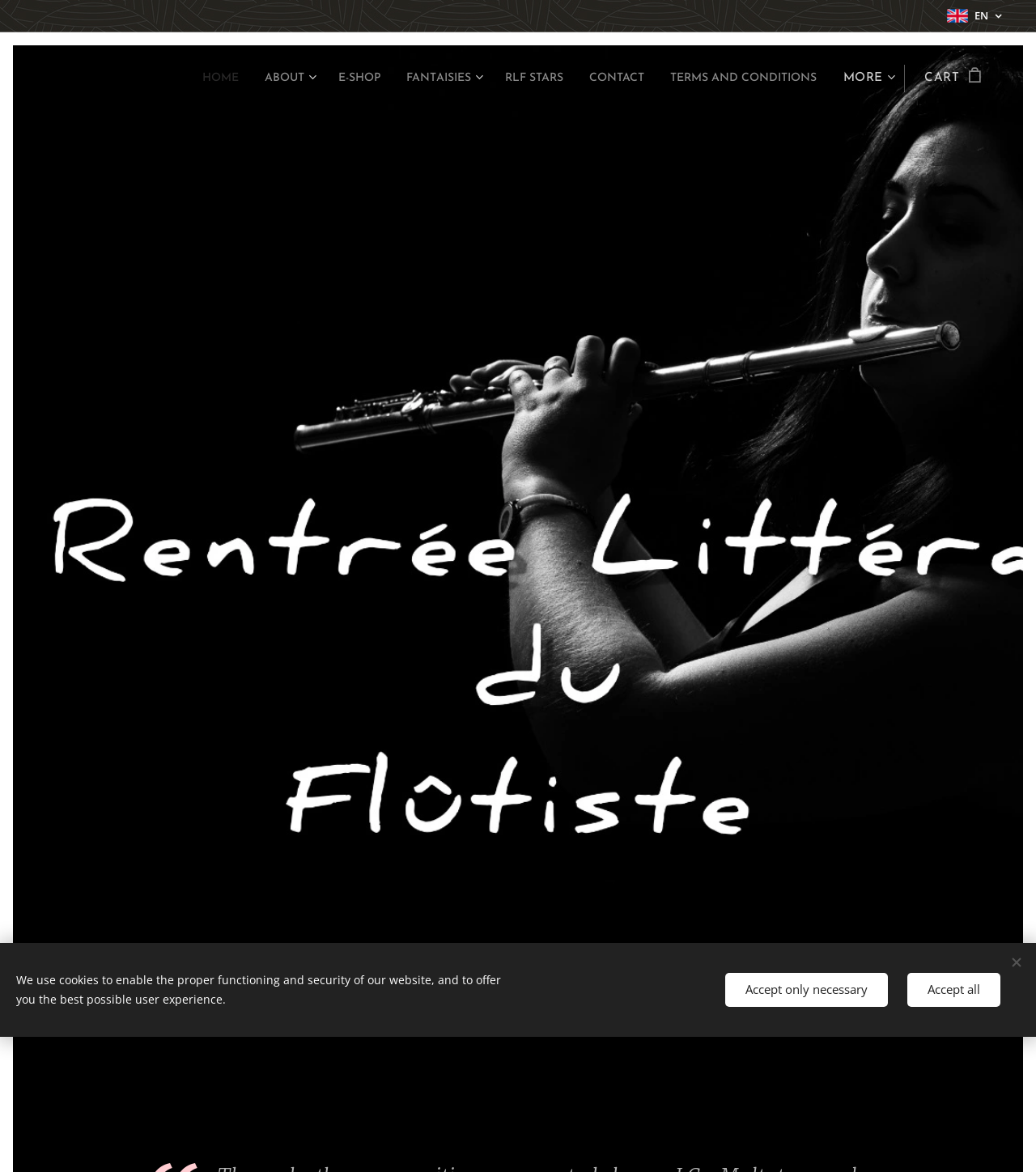Generate a detailed explanation of the webpage's features and information.

The webpage is titled "La Rentrée Littéraire du Flûtiste RLF" and appears to be a website related to flute music. At the top right corner, there is a language selection option with the text "EN". Below this, there is a navigation menu with 9 links: "CART 0", "HOME", "ABOUT", an icon, "E-SHOP", "FANTAISIES", another icon, "RLF STARS", and "CONTACT". These links are arranged horizontally across the top of the page.

Further down, there are three headings, stacked vertically on the left side of the page. The content of these headings is not specified.

In the main content area, there is a section related to cookies, which informs users that the website uses cookies to ensure proper functioning and security, and to offer the best possible user experience. Below this text, there are two buttons: "Accept only necessary" and "Accept all", which allow users to manage their cookie preferences.

The webpage also features a meta description that mentions J.C. Maltot's compositions, which suggests that the website may be showcasing his flute music or providing resources for flautists.